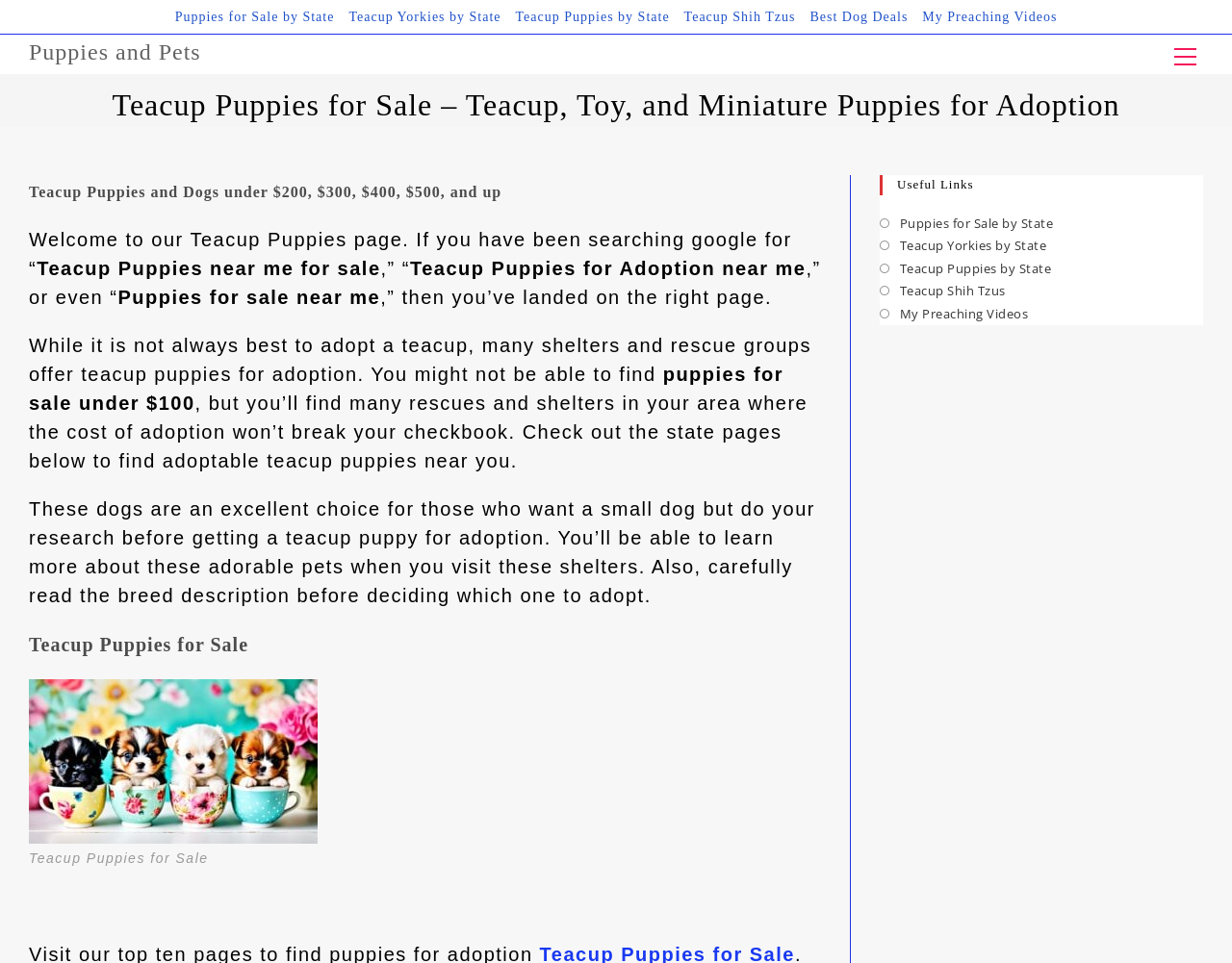Please find the bounding box for the UI component described as follows: "Teacup Yorkies by State".

[0.283, 0.011, 0.407, 0.025]